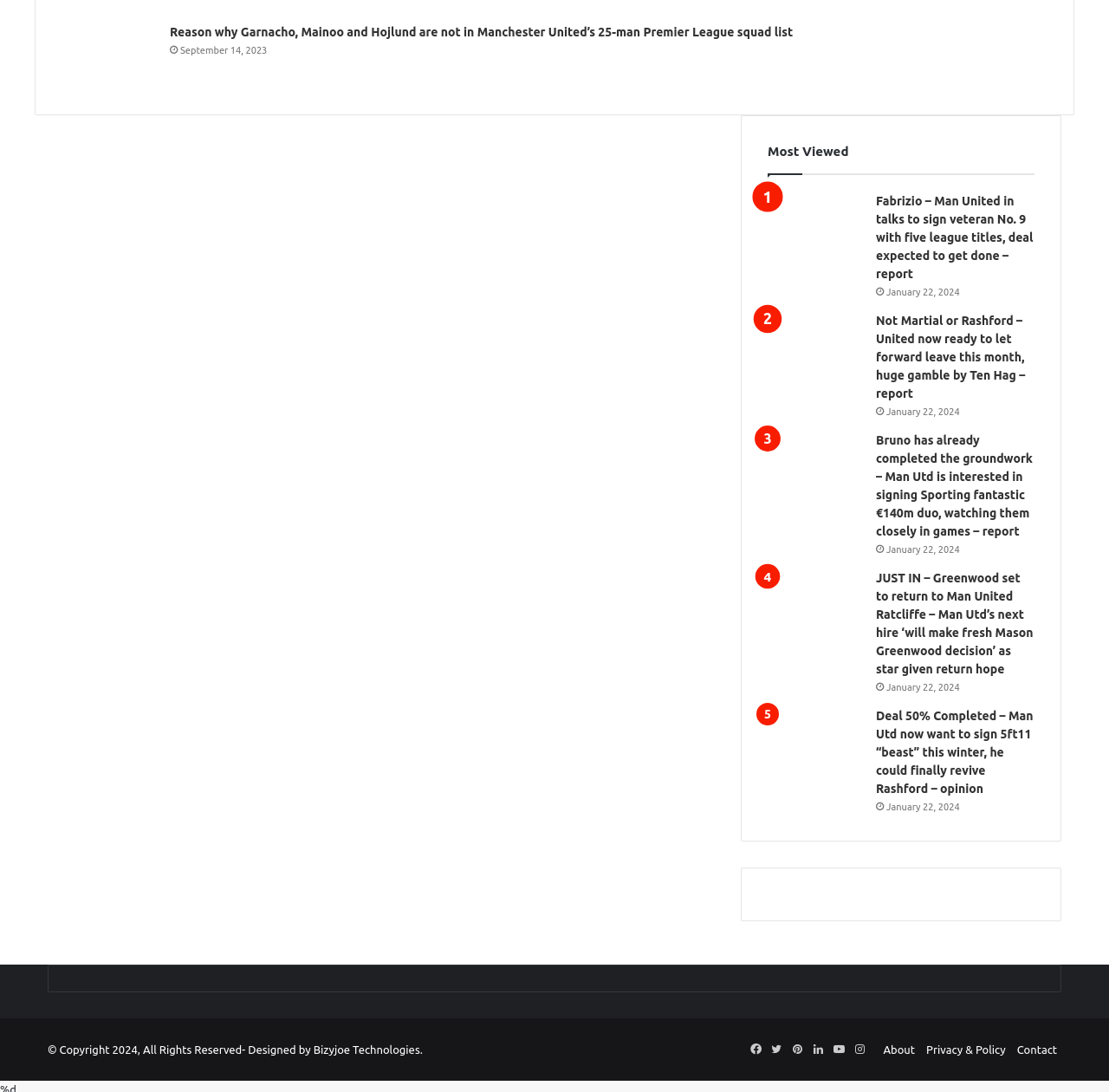What is the date of the latest article? Using the information from the screenshot, answer with a single word or phrase.

December 29, 2022